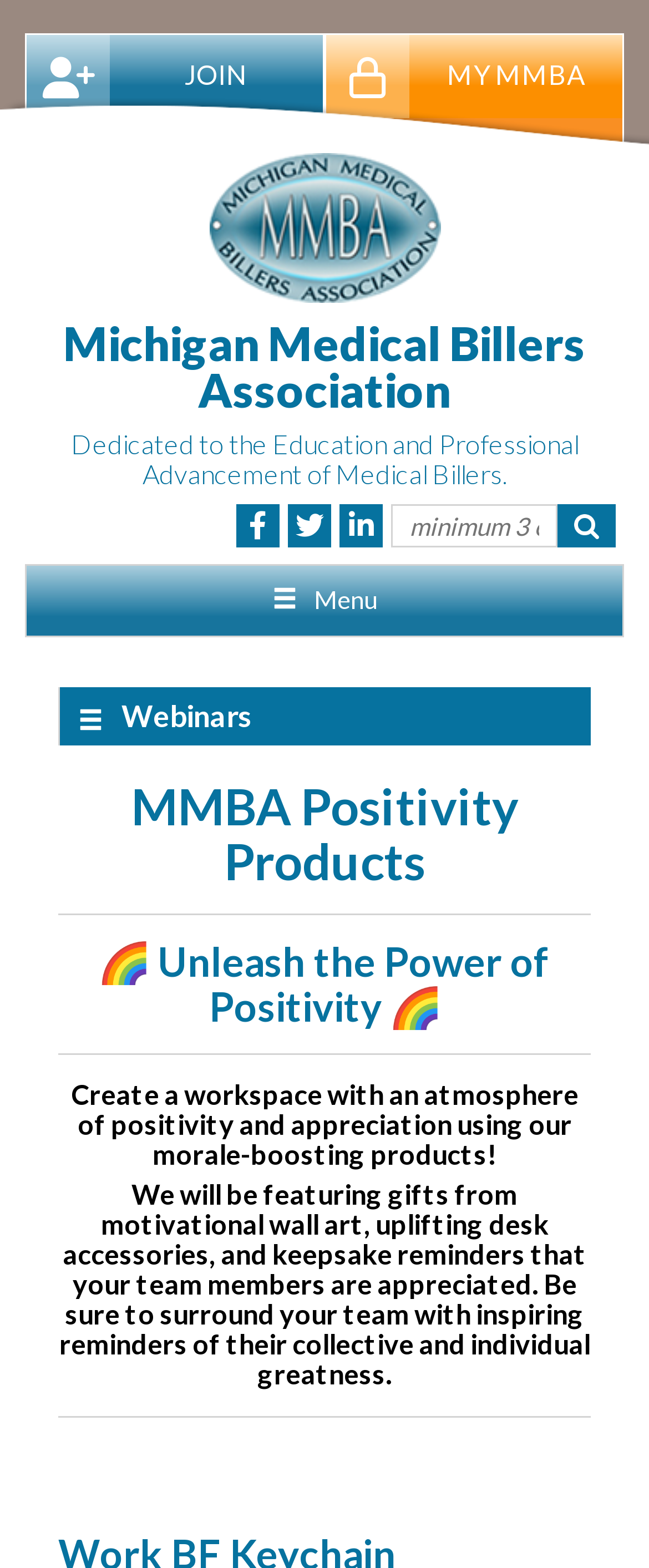Locate the bounding box coordinates for the element described below: "Print as a list". The coordinates must be four float values between 0 and 1, formatted as [left, top, right, bottom].

None